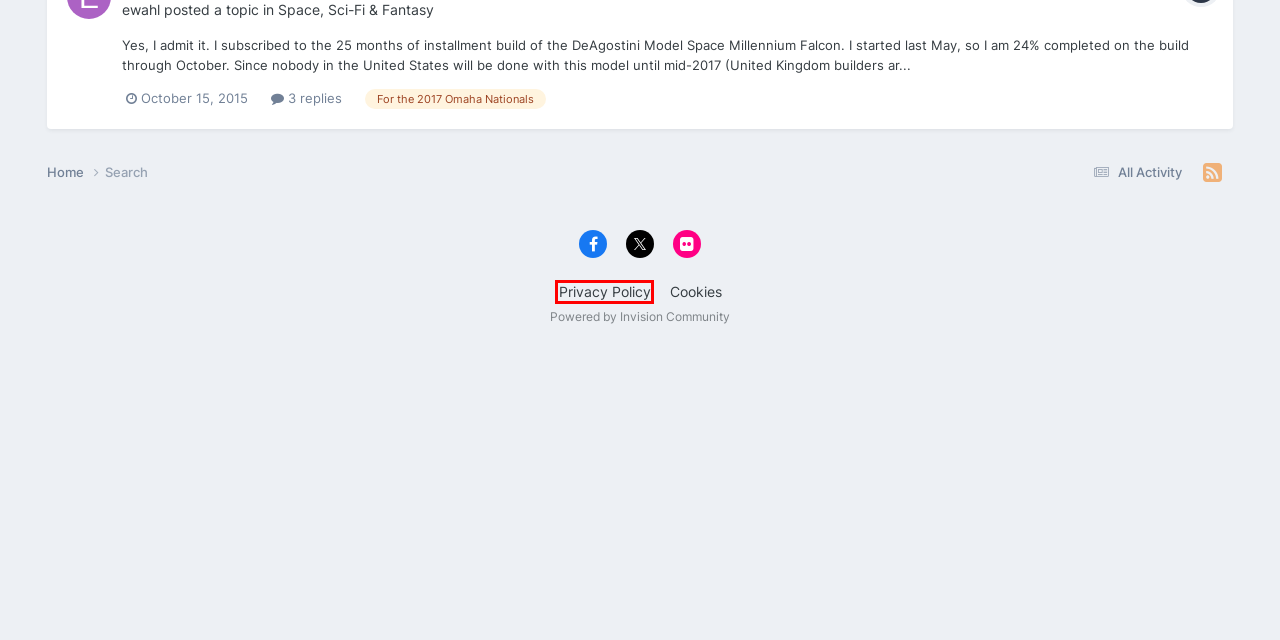Given a screenshot of a webpage with a red bounding box, please pick the webpage description that best fits the new webpage after clicking the element inside the bounding box. Here are the candidates:
A. Is anyone building the DeAgostini Millennium Falcon? - Space, Sci-Fi & Fantasy - IPMS/USA Forums
B. Advanced Search - IPMS/USA Forums
C. Events - IPMS/USA Forums
D. Privacy Policy - IPMS/USA Forums
E. Cookies - IPMS/USA Forums
F. Space, Sci-Fi & Fantasy - IPMS/USA Forums
G. IPMS/USA Forums
H. The scalable creator and customer community platform - Invision Community

D